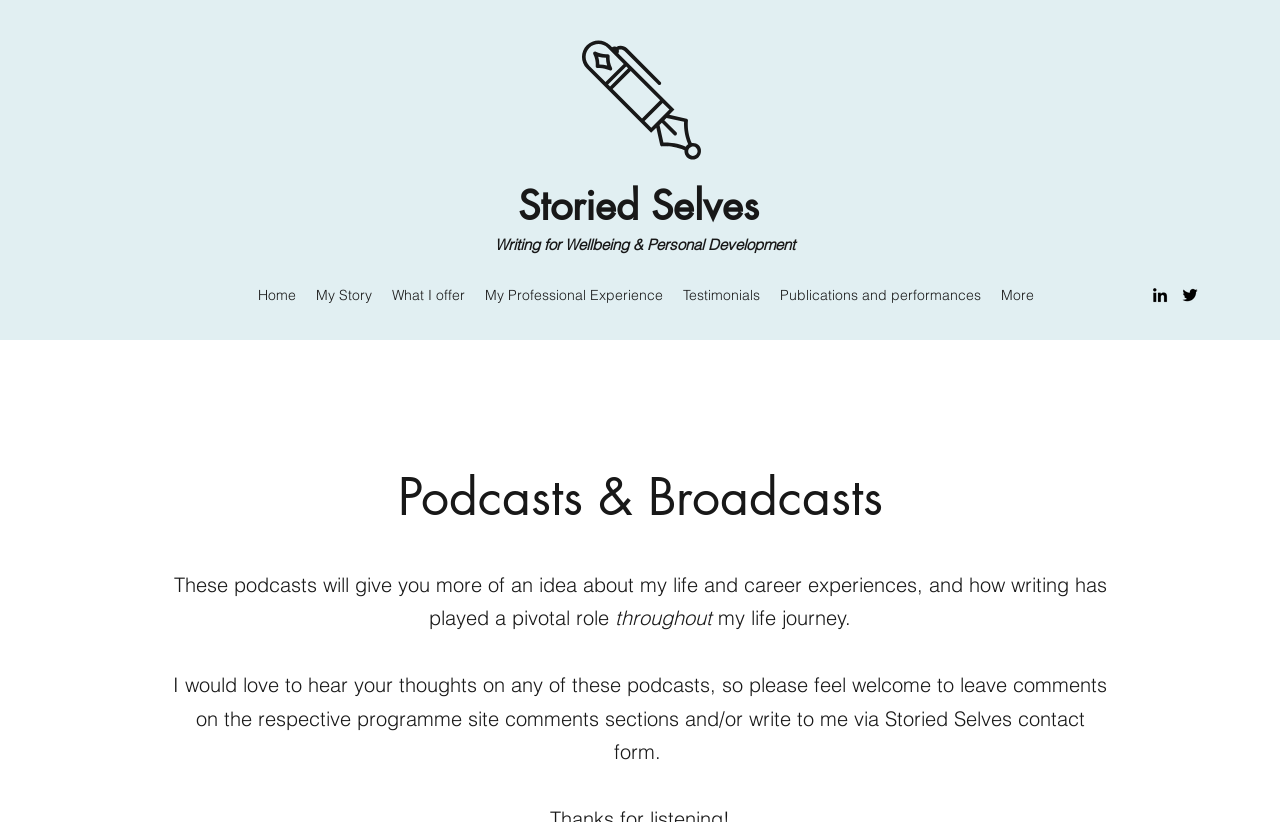Identify the bounding box coordinates for the element you need to click to achieve the following task: "view my professional experience". Provide the bounding box coordinates as four float numbers between 0 and 1, in the form [left, top, right, bottom].

[0.371, 0.341, 0.526, 0.377]